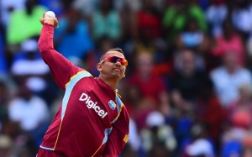Generate an in-depth description of the image you see.

The image captures a dynamic moment in cricket featuring Sunil Narine, a renowned West Indian cricketer known for his exceptional bowling skills. Dressed in the vibrant maroon West Indies jersey emblazoned with "Digicel," he is seen delivering a ball with great intensity. Narine's focused expression and his distinctive sunglasses highlight his intensity on the field. The background is filled with a passionate crowd, showcasing the high-energy atmosphere typical of a cricket match. This image encapsulates the excitement and competitive spirit of the game as Narine prepares to make an impactful play.